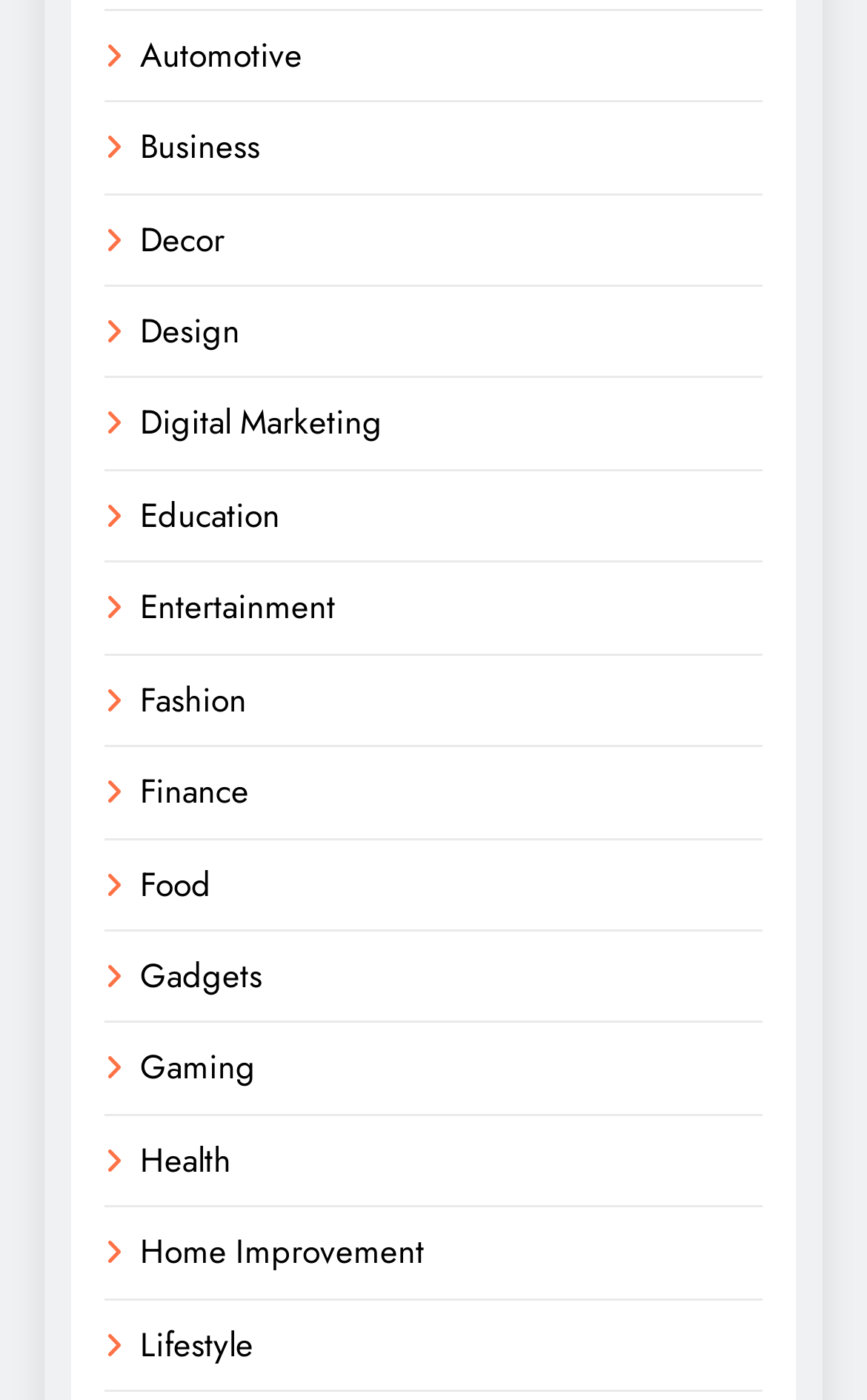Please locate the bounding box coordinates of the element that should be clicked to complete the given instruction: "Learn about Digital Marketing".

[0.162, 0.285, 0.441, 0.32]